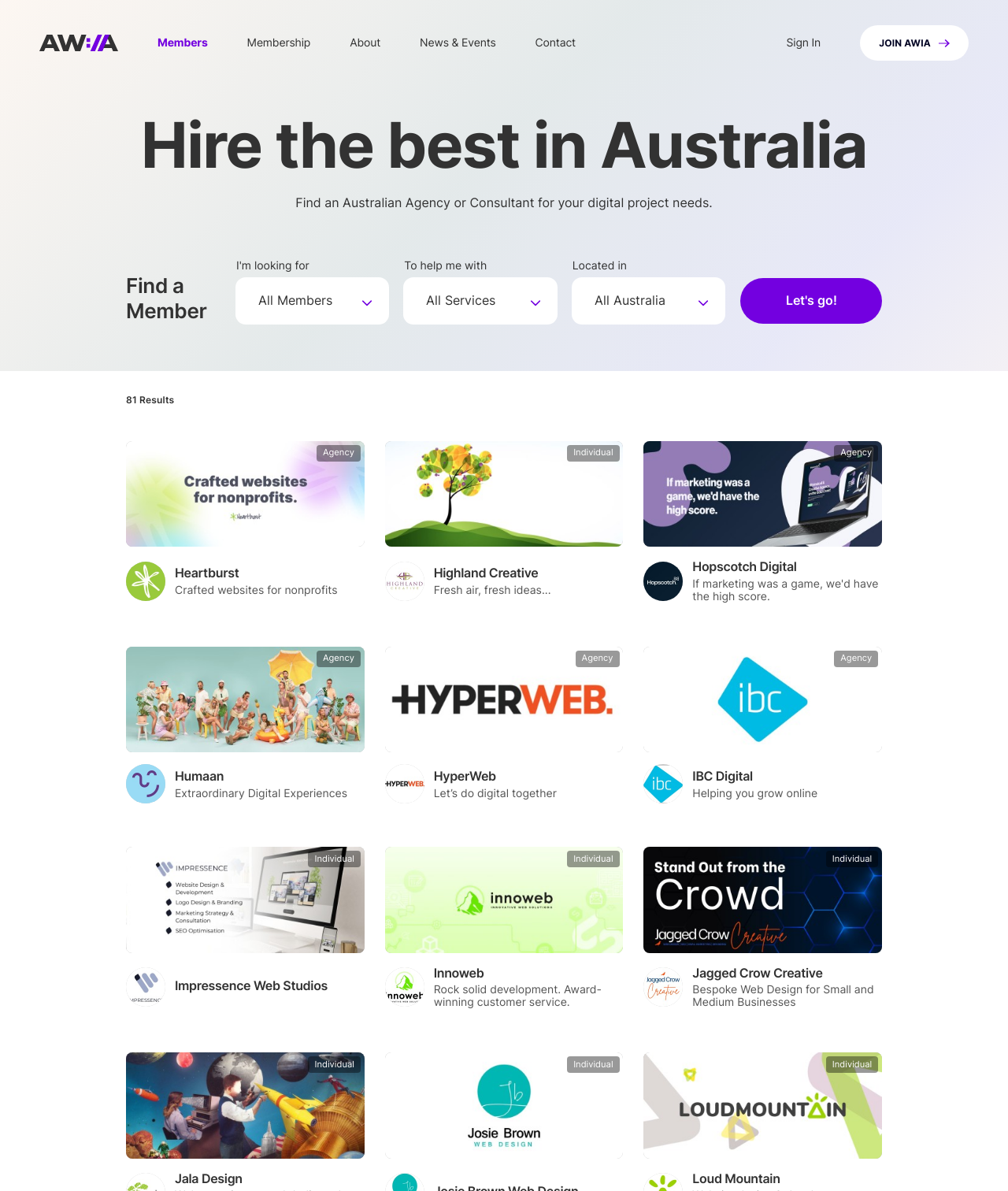Offer an in-depth caption of the entire webpage.

The webpage is a member directory for AWIA (Australian Web Industry Association). At the top, there is a navigation menu with links to "Members", "Membership", "About", "News & Events", "Contact", "Sign In", and "JOIN AWIA". Below the navigation menu, there is a heading that reads "Hire the best in Australia" and a subheading that explains the purpose of the directory.

The main content of the page is a search function that allows users to find members by selecting options from three dropdown menus: "I'm looking for", "To help me with", and "Located in". There is a "Let's go!" button to submit the search query.

Below the search function, there is a section that displays 81 search results, each represented by a cover image, logo, and brief description. The results are arranged in a grid layout, with three columns. Each result includes a link to view more information about the member.

The members are a mix of agencies and individuals, and they have diverse specialties and areas of expertise. Some of the members have descriptive text that highlights their unique strengths or services. The results are displayed in a clean and organized manner, making it easy for users to browse and find the right member for their needs.